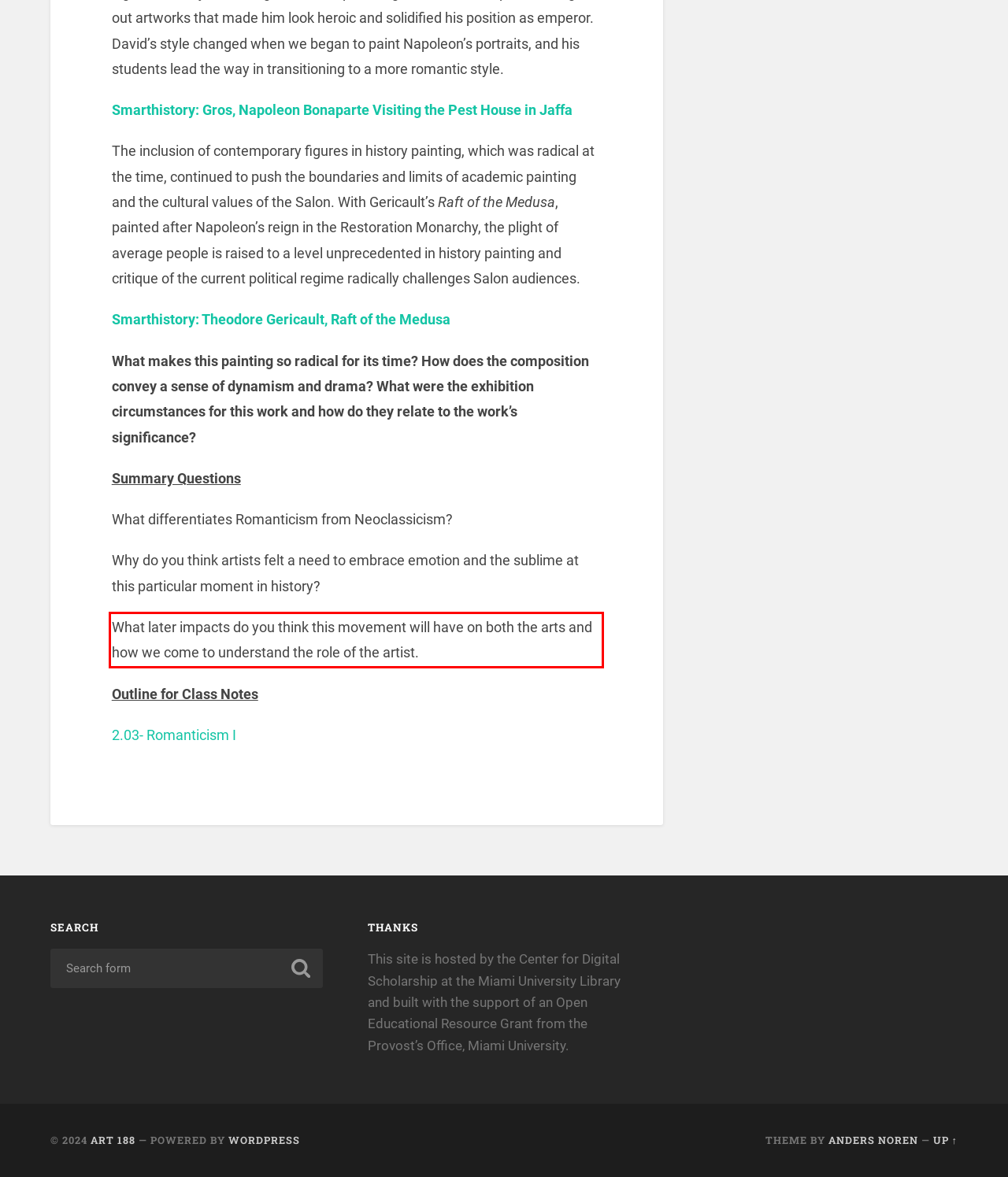You have a screenshot of a webpage with a red bounding box. Identify and extract the text content located inside the red bounding box.

What later impacts do you think this movement will have on both the arts and how we come to understand the role of the artist.